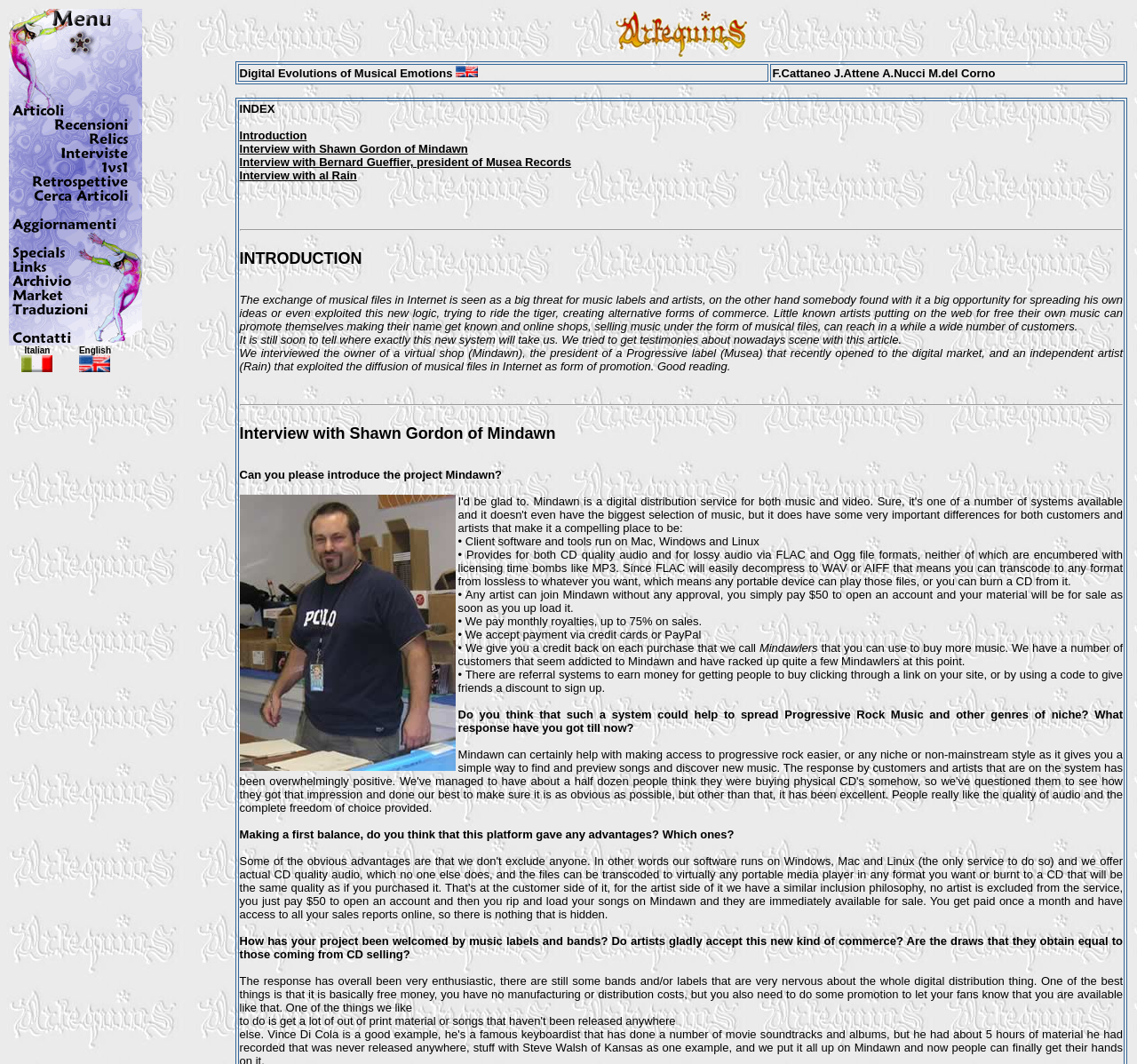Generate a detailed explanation of the webpage's features and information.

The webpage is titled "Retrospettive" and has a layout with multiple sections. At the top, there is a row with two cells, one containing a link to "Home" with an accompanying image, and the other cell containing a table with a row that has two grid cells. The first grid cell has an image and the text "Digital Evolutions of Musical Emotions", while the second grid cell has the text "F.Cattaneo J.Attene A.Nucci M.del Corno".

Below this row, there is a section with a series of links to different articles or interviews, including "Introduction", "Interview with Shawn Gordon of Mindawn", and "Interview with Bernard Gueffier, president of Musea Records". This section is separated from the rest of the page by a horizontal separator line.

The main content of the page is an article or interview with Shawn Gordon of Mindawn, which includes several paragraphs of text and an image. The text discusses the project Mindawn, a virtual shop that sells music in digital formats, and its features, such as client software and tools that run on Mac, Windows, and Linux, and the ability for artists to join without approval. The article also includes questions and answers with Shawn Gordon, discussing the potential of the platform to spread Progressive Rock Music and other niche genres, and the response from music labels and bands.

To the right of the main content, there is a sidebar with a table that contains two rows, each with two cells. The first row has cells with the text "Italian" and "English", while the second row has cells with an image and a link. The image in the second row is positioned below the text "Italian" and "English".

At the very top of the page, there is a small image in the top-left corner, and a layout table with a row that contains two cells, one with an image and the other with a table. This section appears to be a header or navigation menu for the page.